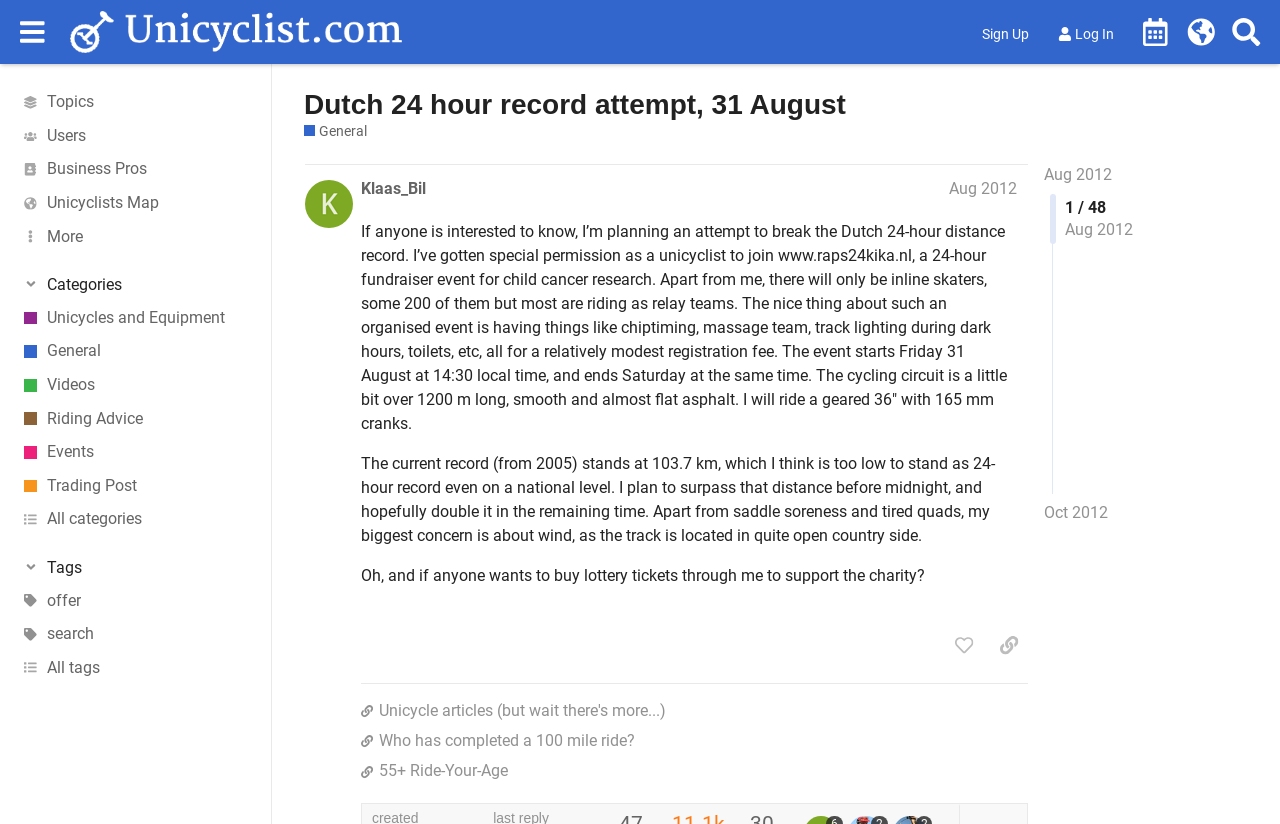What is the purpose of the event www.raps24kika.nl?
Look at the screenshot and give a one-word or phrase answer.

Child cancer research fundraiser